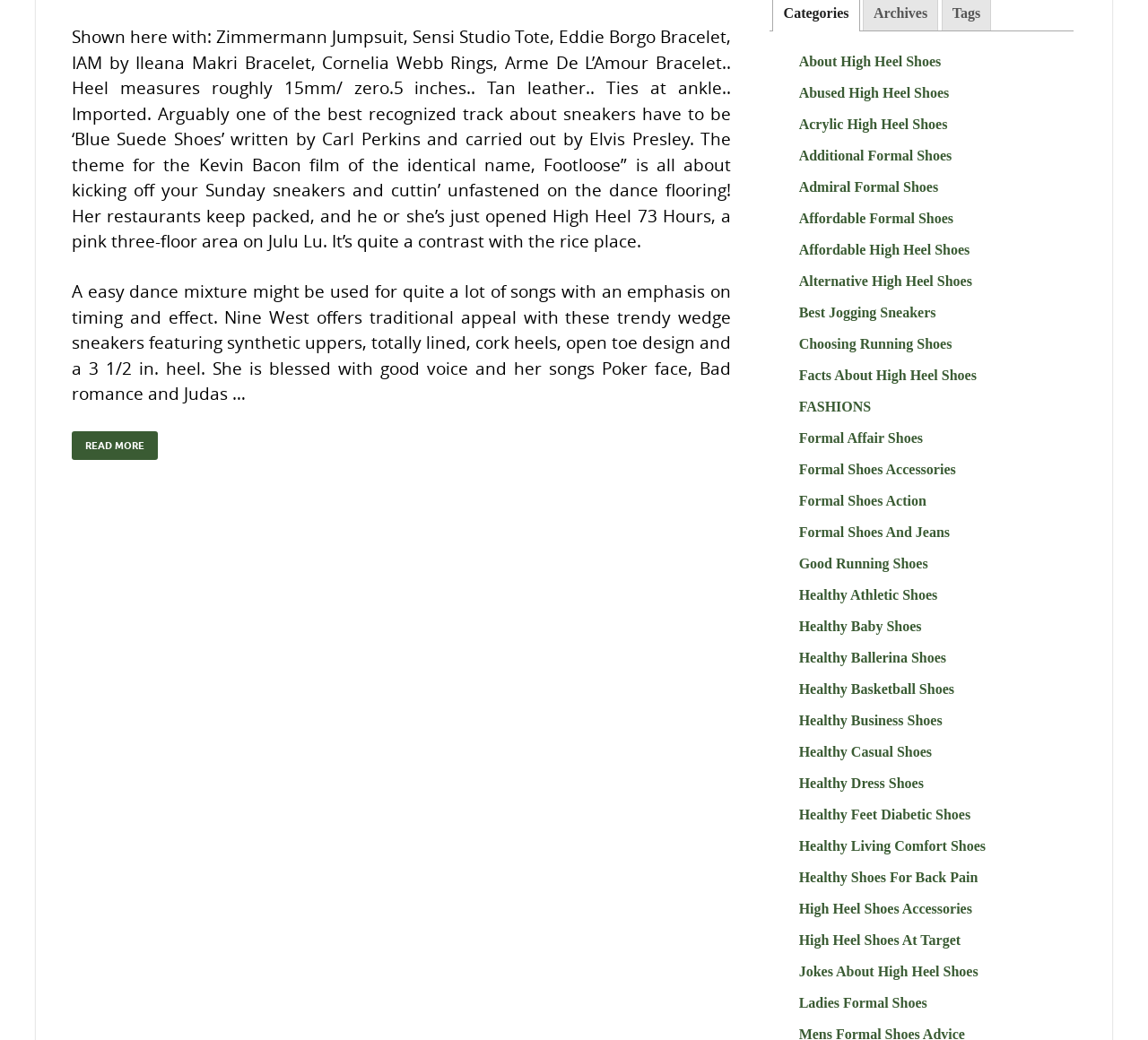Pinpoint the bounding box coordinates of the area that should be clicked to complete the following instruction: "View ladies formal shoes". The coordinates must be given as four float numbers between 0 and 1, i.e., [left, top, right, bottom].

[0.696, 0.957, 0.808, 0.972]